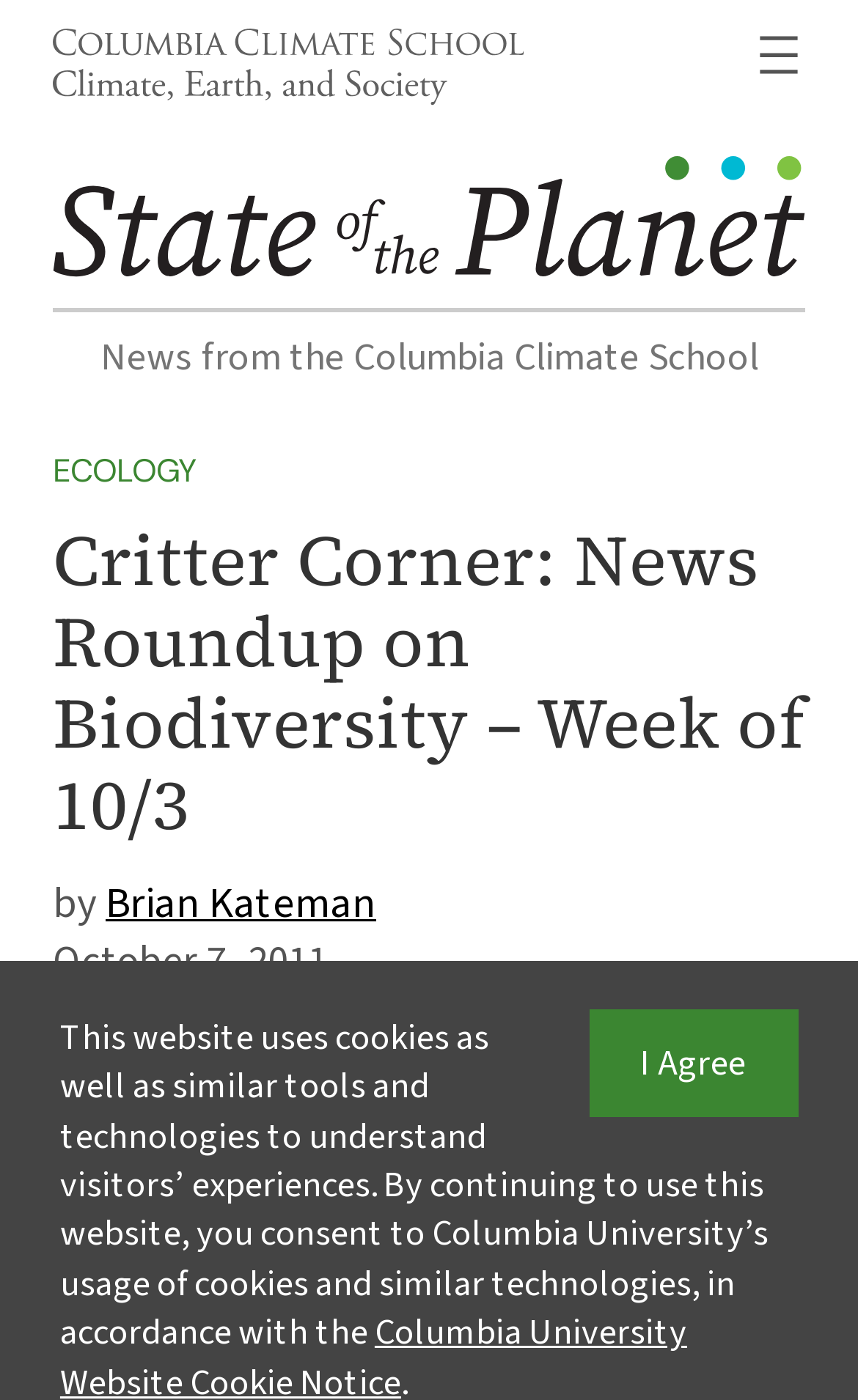Locate the bounding box coordinates of the region to be clicked to comply with the following instruction: "Learn more about Australian Regenerative Medicine Institute at Monash University". The coordinates must be four float numbers between 0 and 1, in the form [left, top, right, bottom].

[0.062, 0.914, 0.772, 0.991]